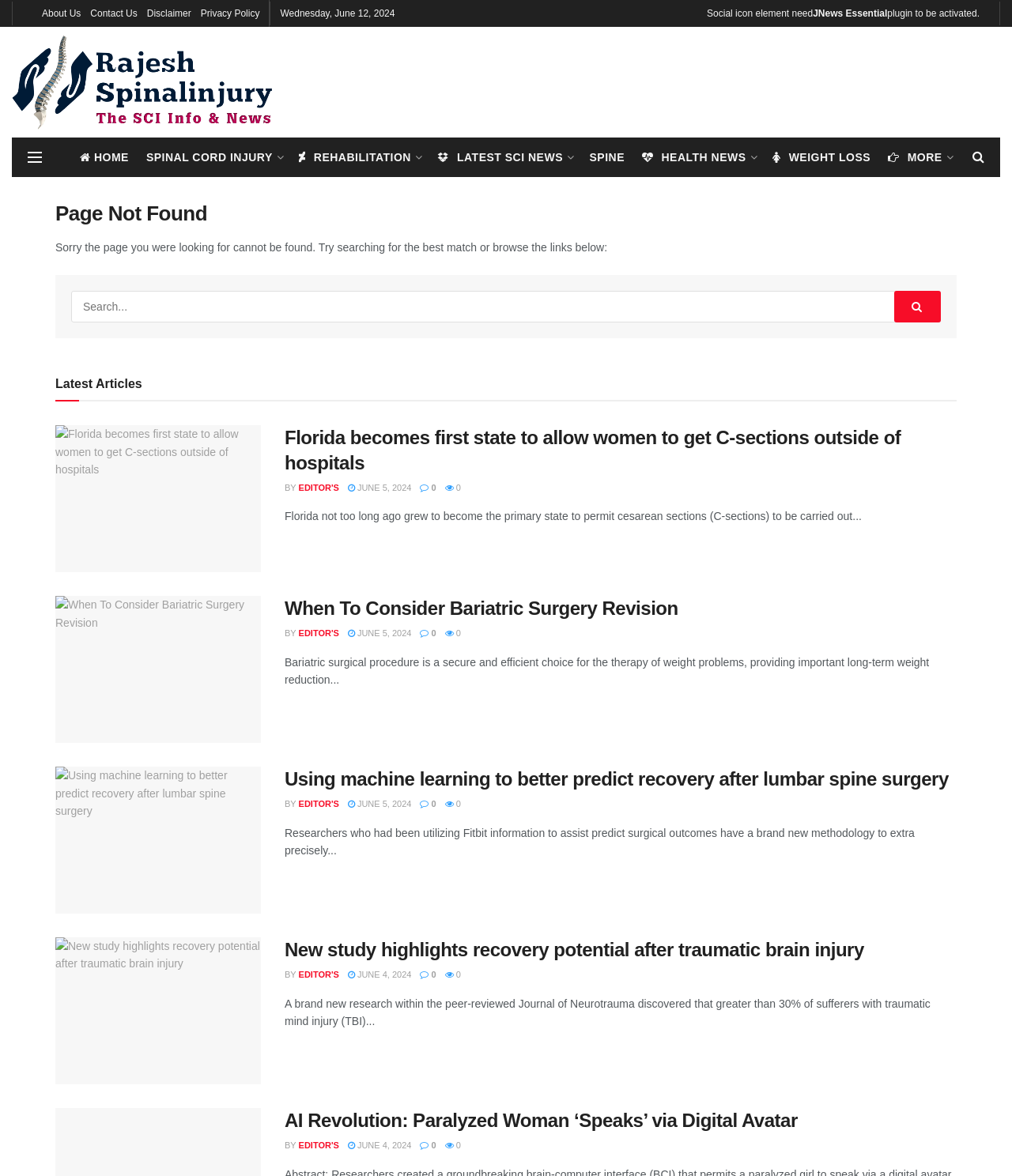Give an extensive and precise description of the webpage.

This webpage is a "Page not found" error page from Rajesh Spinal Injury. At the top, there are four links: "About Us", "Contact Us", "Disclaimer", and "Privacy Policy". Next to these links, there is a date displayed as "Wednesday, June 12, 2024". 

On the left side, there is a logo with the text "Rajesh Spinal Injury" and an image. Below the logo, there is an advertisement iframe. 

The main content of the page is divided into two sections. The first section has a heading "Page Not Found" and a paragraph of text explaining that the page was not found. Below this, there is a search bar with a button. 

The second section has a heading "Latest Articles" and displays four articles with images, headings, and short descriptions. Each article has links to read more, and some have additional information like the author and date. The articles are about various health-related topics, including spinal cord injuries, bariatric surgery, and traumatic brain injuries.

At the top right corner, there are several links to navigate through the website, including "HOME", "SPINAL CORD INJURY", "REHABILITATION", "LATEST SCI NEWS", "SPINE", "HEALTH NEWS", "WEIGHT LOSS", and "MORE".